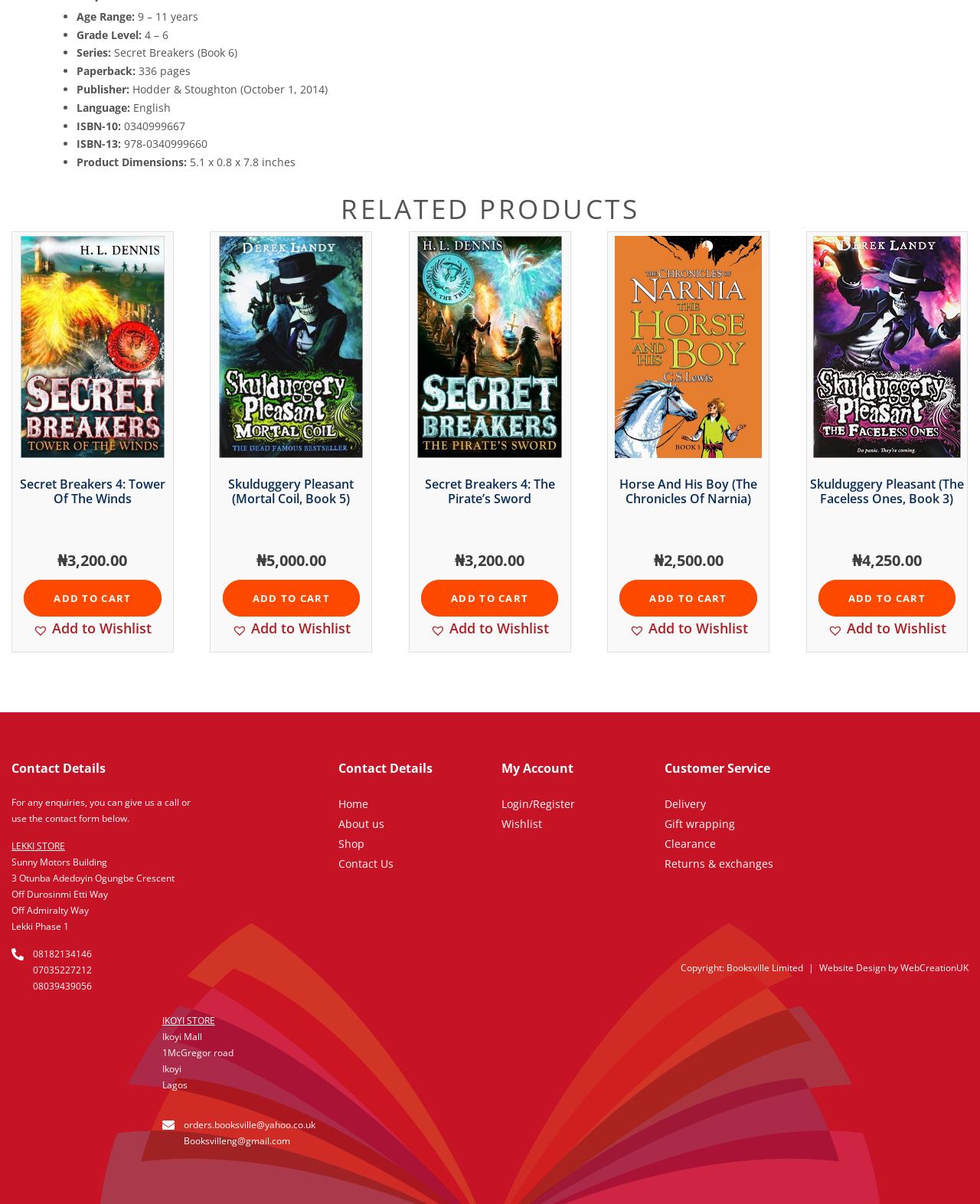Locate the bounding box coordinates of the clickable part needed for the task: "Add 'Skulduggery Pleasant (The Faceless Ones, Book 3)' to your cart".

[0.835, 0.482, 0.975, 0.512]